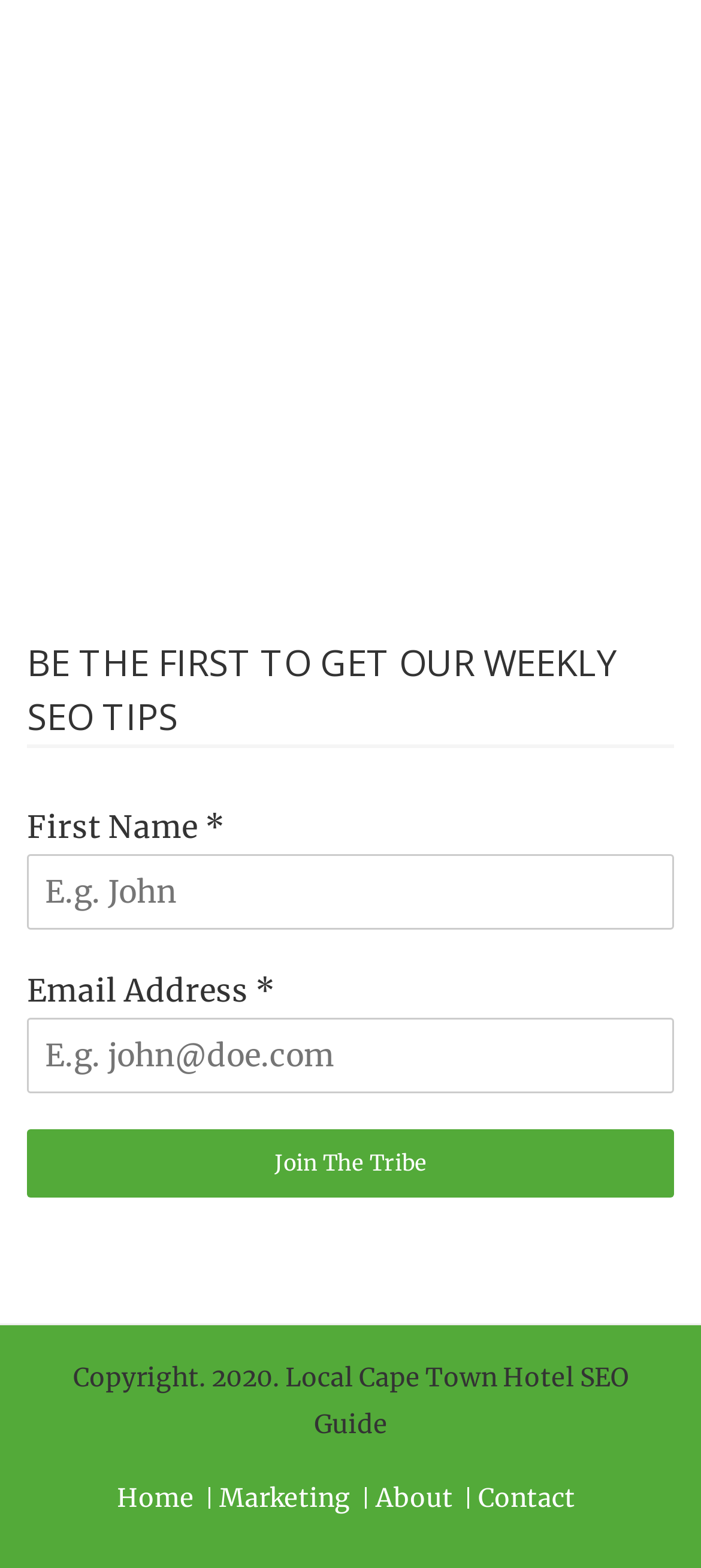Find the bounding box coordinates for the element described here: "0".

None